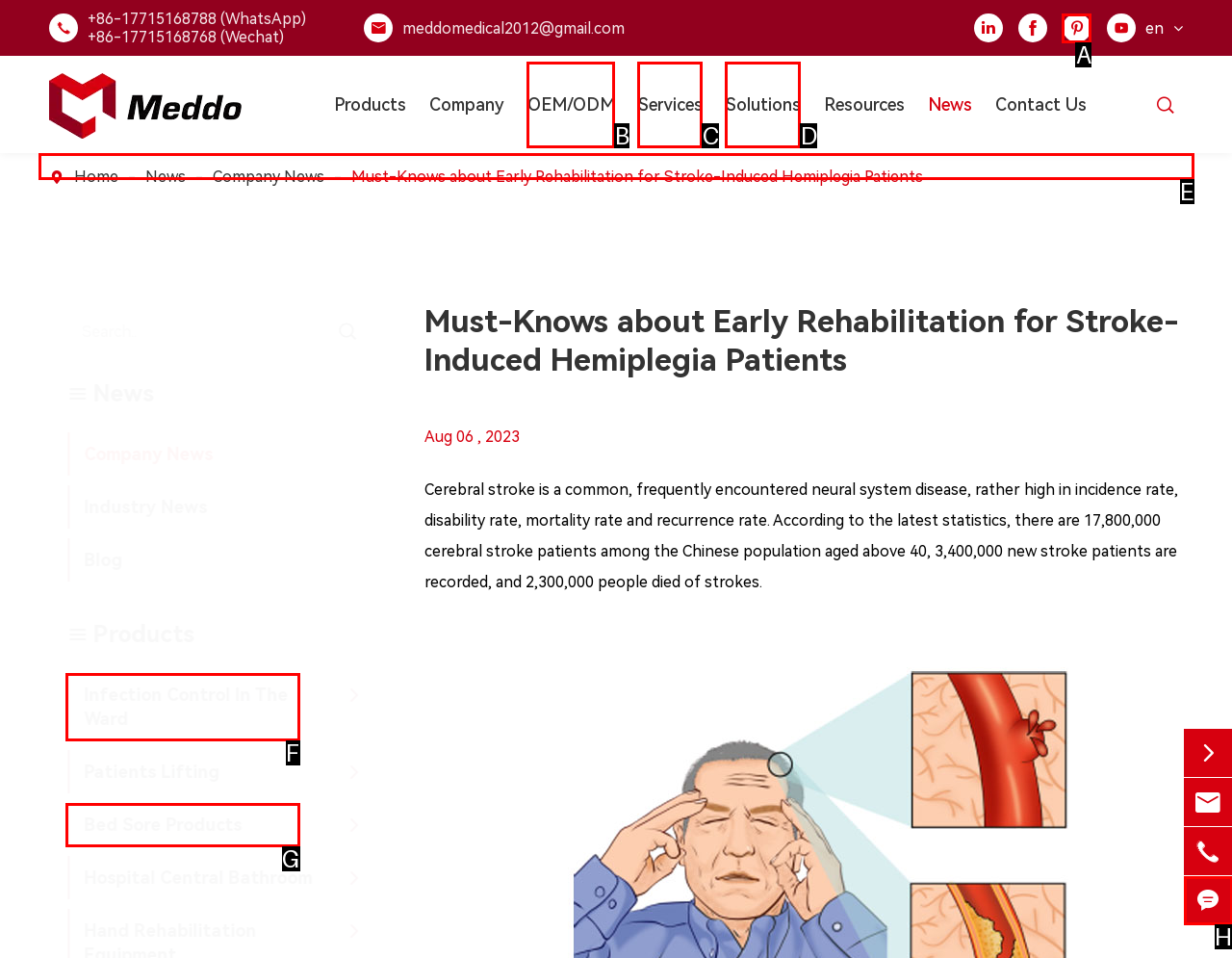Select the HTML element that corresponds to the description: name="q" placeholder="Search". Reply with the letter of the correct option.

E